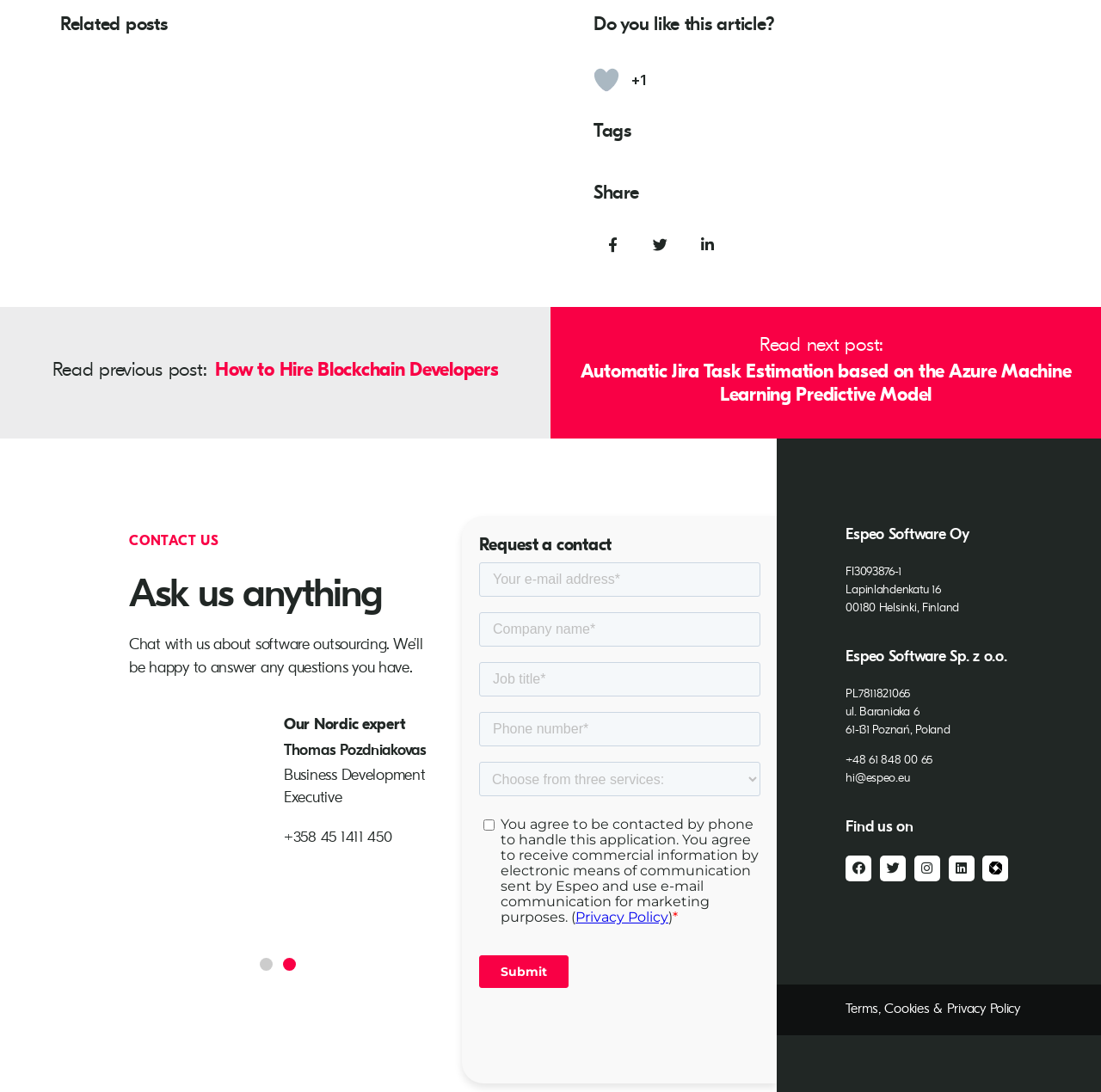Using the element description parent_node: +1 aria-label="Like Button", predict the bounding box coordinates for the UI element. Provide the coordinates in (top-left x, top-left y, bottom-right x, bottom-right y) format with values ranging from 0 to 1.

[0.539, 0.061, 0.562, 0.085]